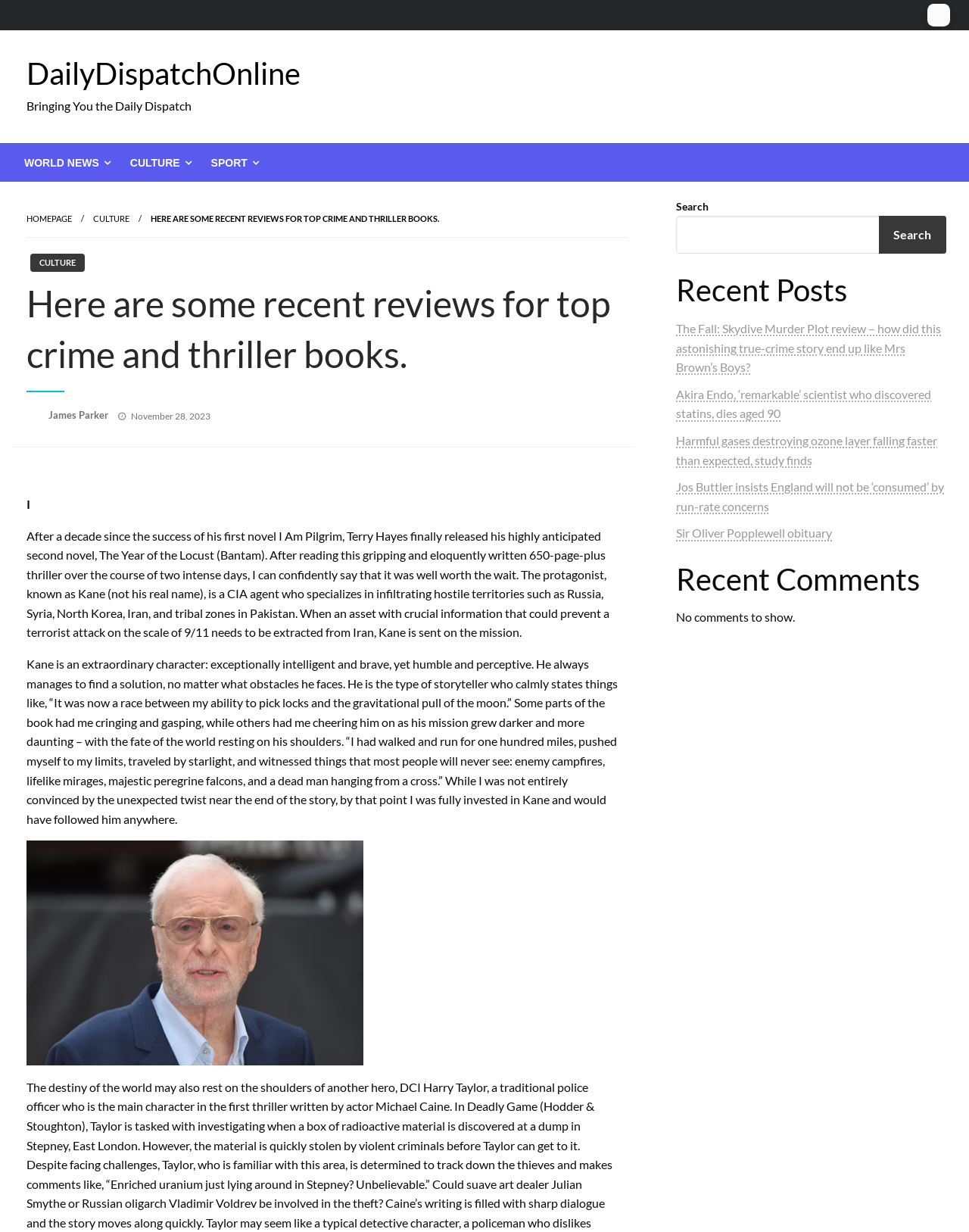Determine the bounding box coordinates of the clickable region to execute the instruction: "Search for something". The coordinates should be four float numbers between 0 and 1, denoted as [left, top, right, bottom].

[0.698, 0.175, 0.977, 0.206]